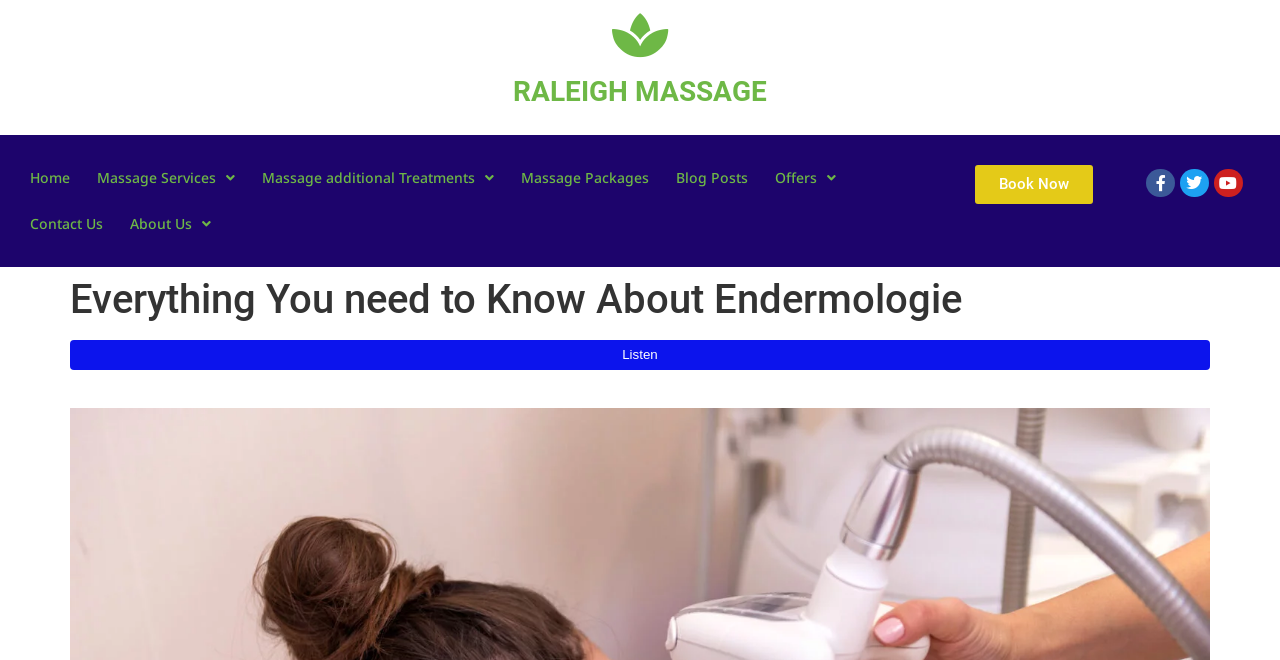What is the text of the main heading?
Based on the content of the image, thoroughly explain and answer the question.

I found the answer by looking at the heading element with the text 'Everything You need to Know About Endermologie' which is a child of the header element. This suggests that the main heading of the webpage is about Endermologie.